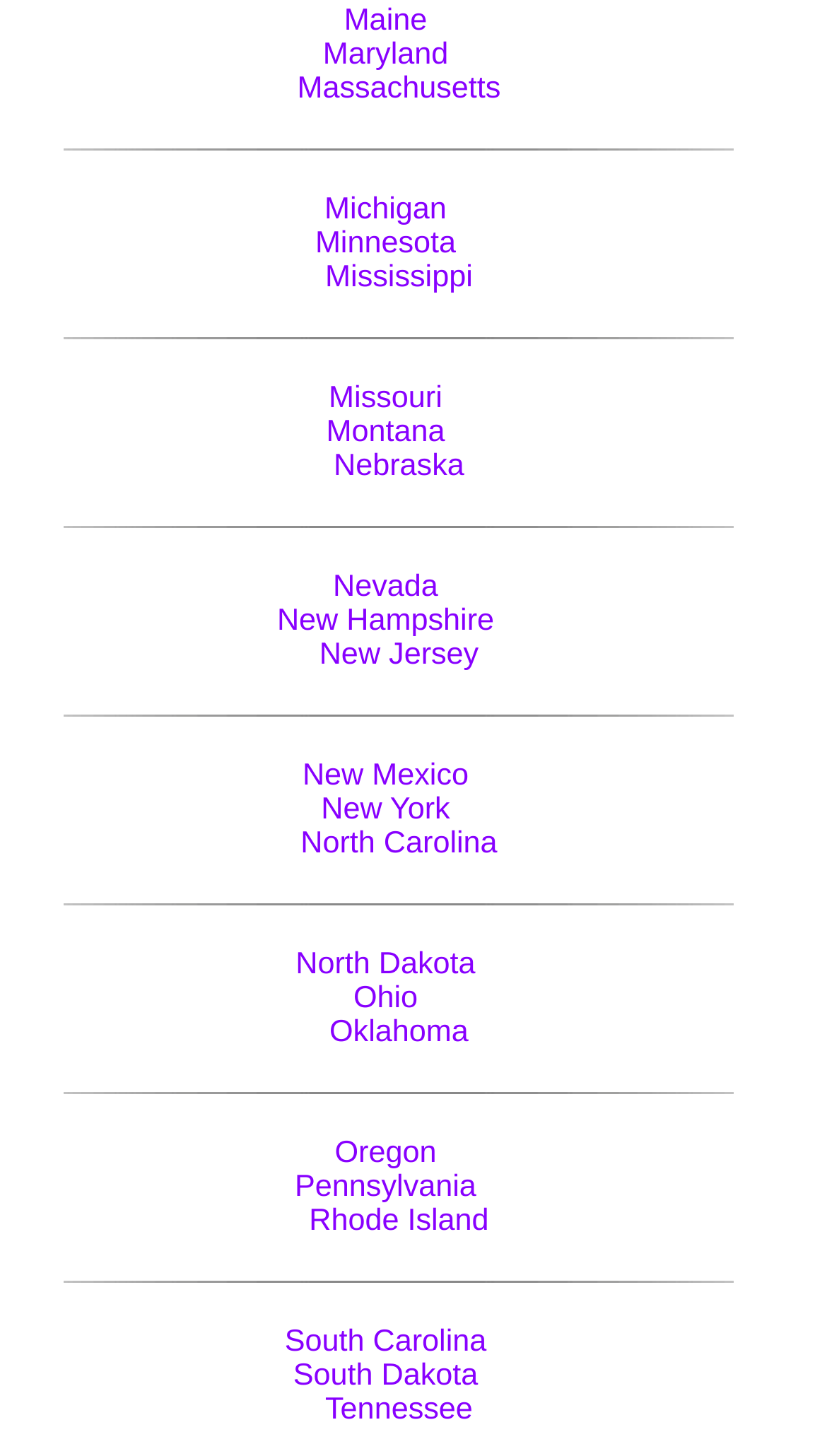Please specify the bounding box coordinates of the area that should be clicked to accomplish the following instruction: "learn about Minnesota". The coordinates should consist of four float numbers between 0 and 1, i.e., [left, top, right, bottom].

[0.381, 0.156, 0.551, 0.18]